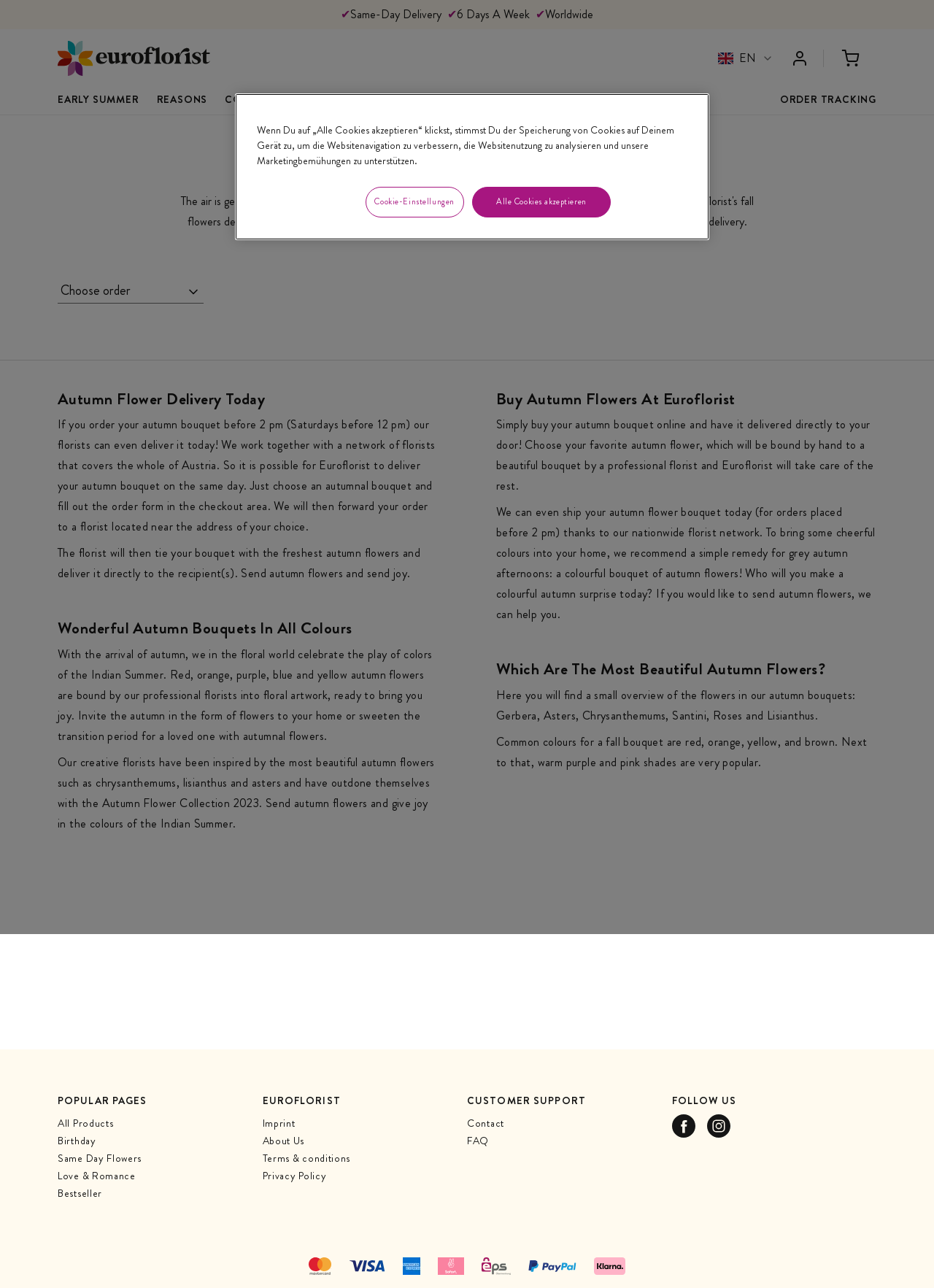Identify the bounding box coordinates of the element that should be clicked to fulfill this task: "Choose order". The coordinates should be provided as four float numbers between 0 and 1, i.e., [left, top, right, bottom].

[0.062, 0.207, 0.218, 0.235]